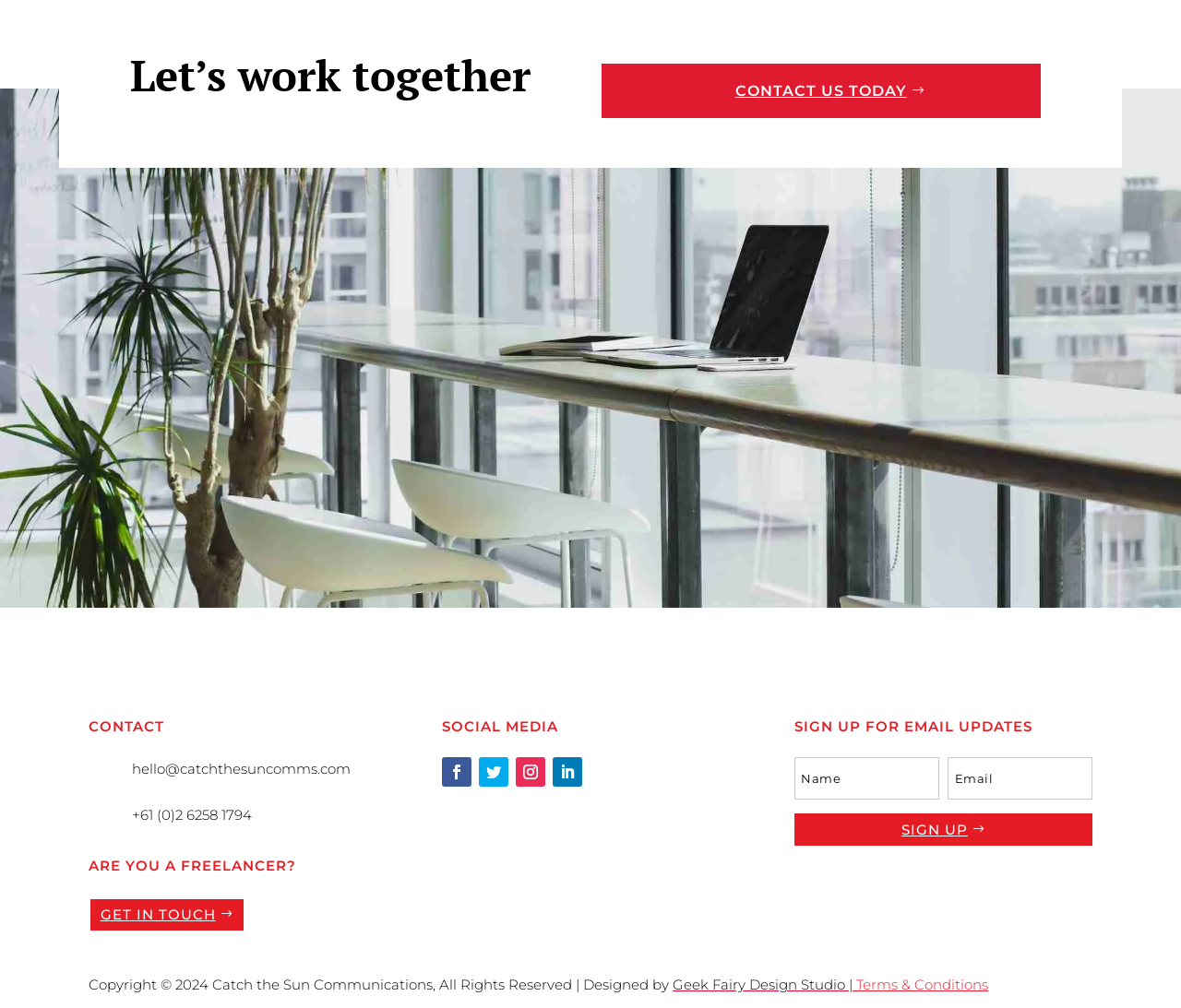Locate the bounding box coordinates of the element's region that should be clicked to carry out the following instruction: "Visit social media". The coordinates need to be four float numbers between 0 and 1, i.e., [left, top, right, bottom].

[0.374, 0.751, 0.399, 0.781]